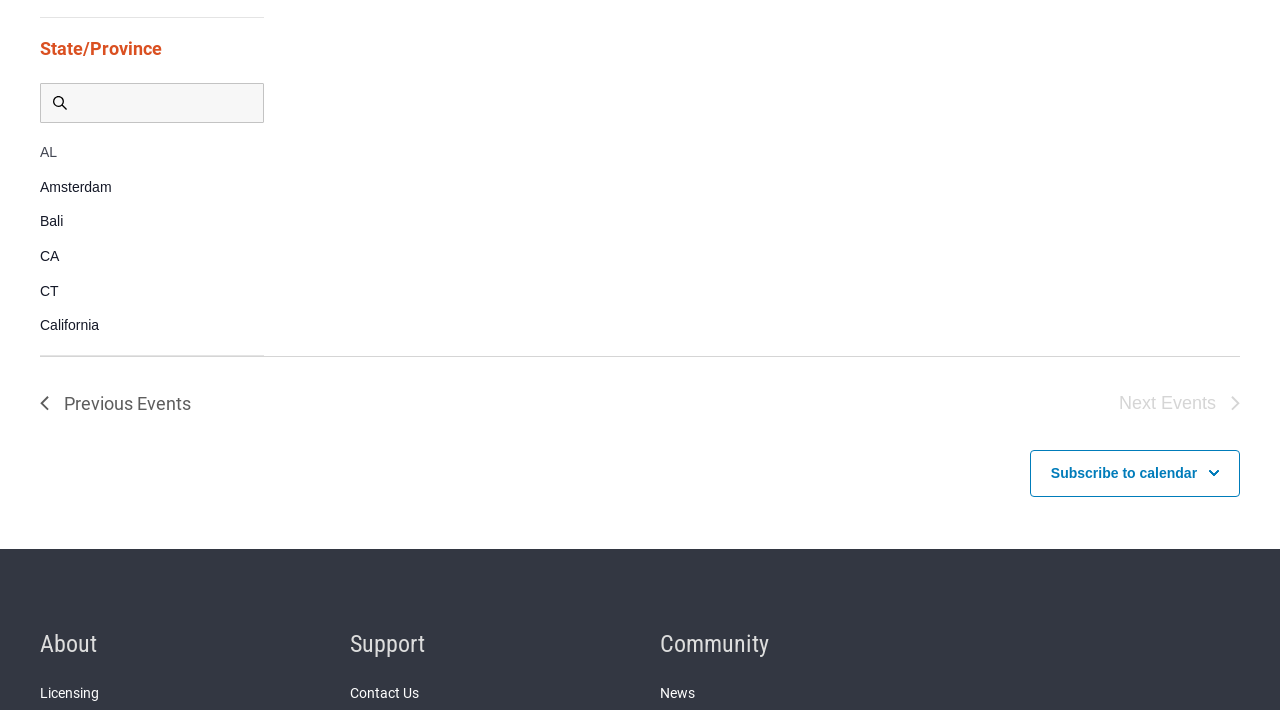What is the purpose of the 'Previous Events' and 'Next Events' buttons?
Based on the image, provide your answer in one word or phrase.

To navigate events